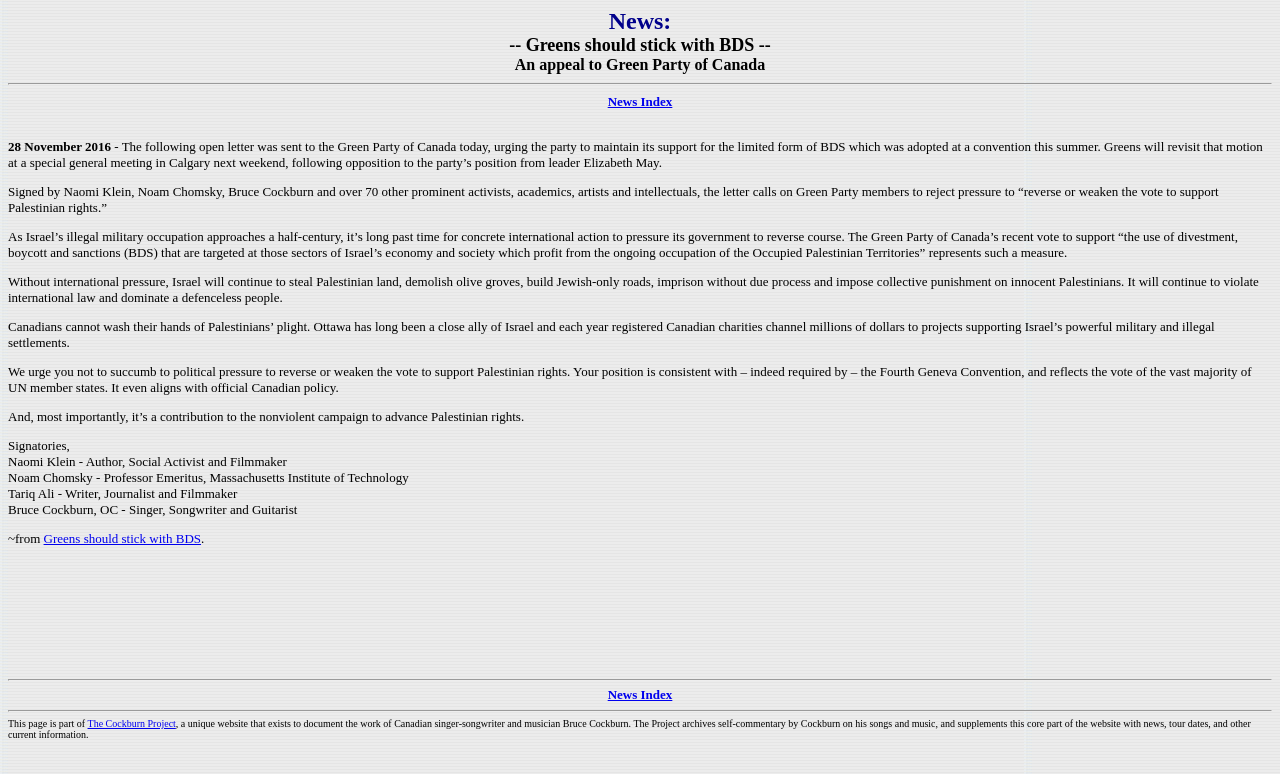Please provide a one-word or phrase answer to the question: 
What is the name of the party mentioned in the open letter?

Green Party of Canada